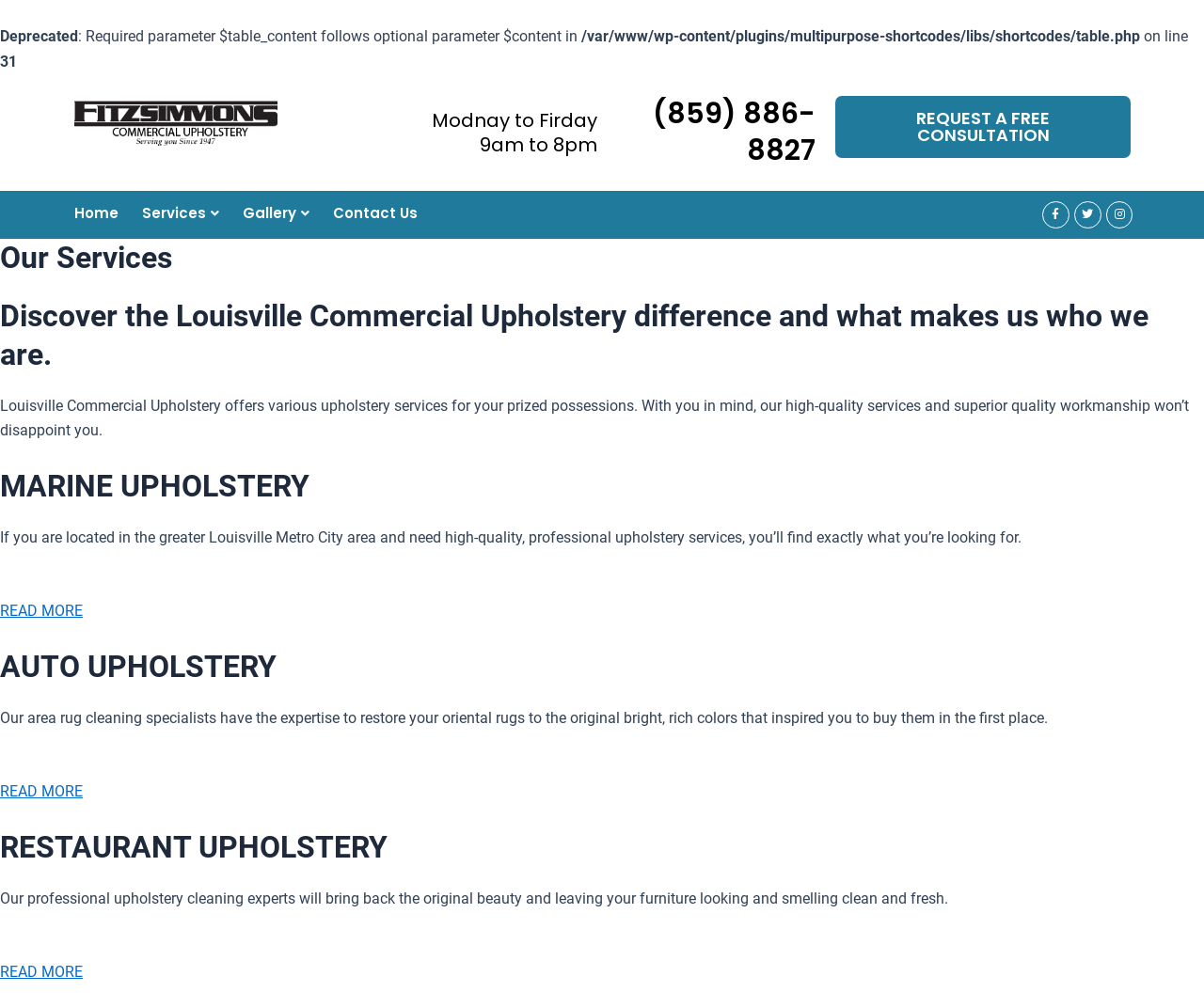Answer this question using a single word or a brief phrase:
What social media platforms does the business have?

Facebook, Twitter, Instagram